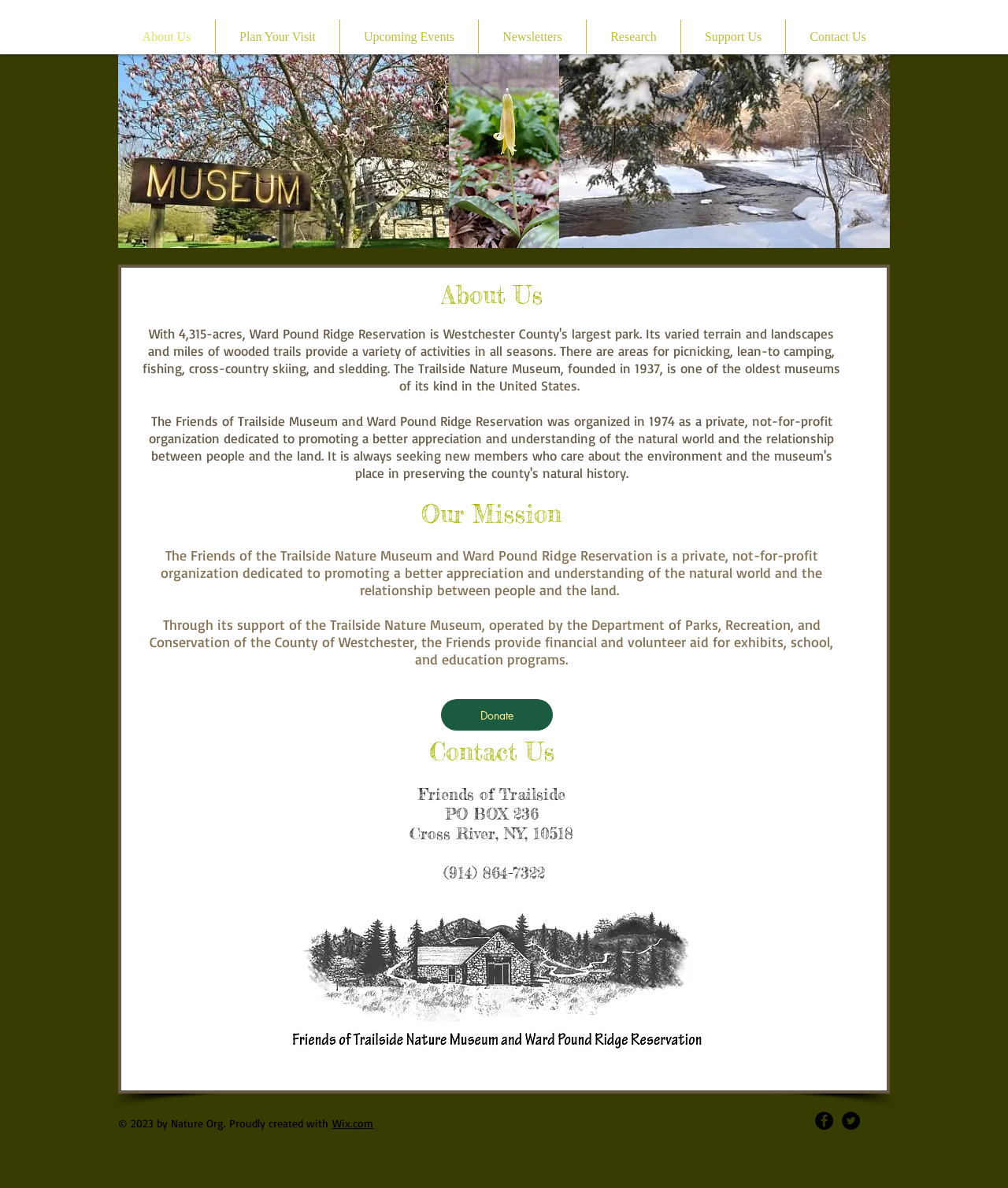What is the contact phone number of the Friends of Trailside organization?
Please provide a single word or phrase in response based on the screenshot.

(914) 864-7322